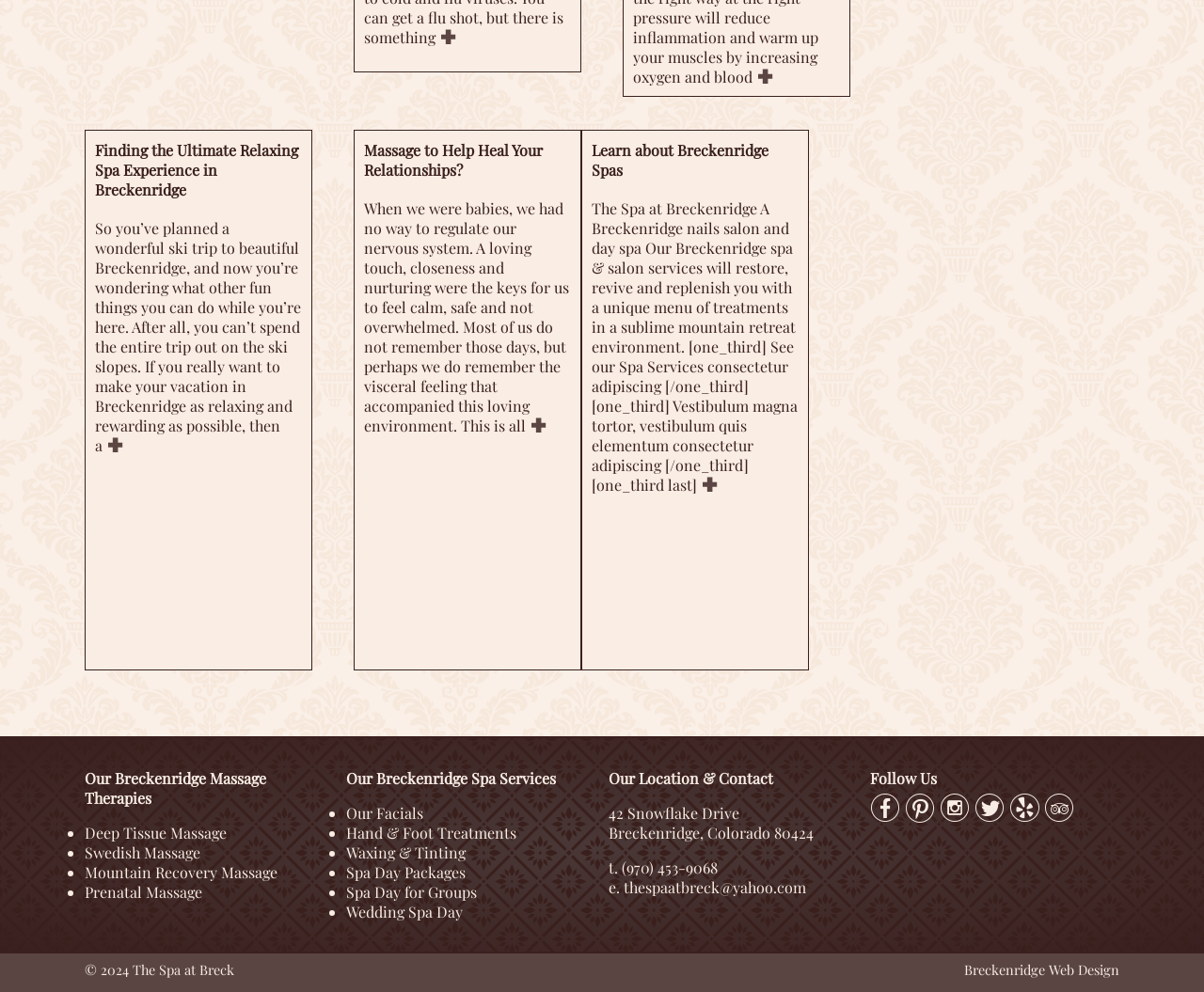Give a succinct answer to this question in a single word or phrase: 
What is the main topic of the webpage?

Spa services